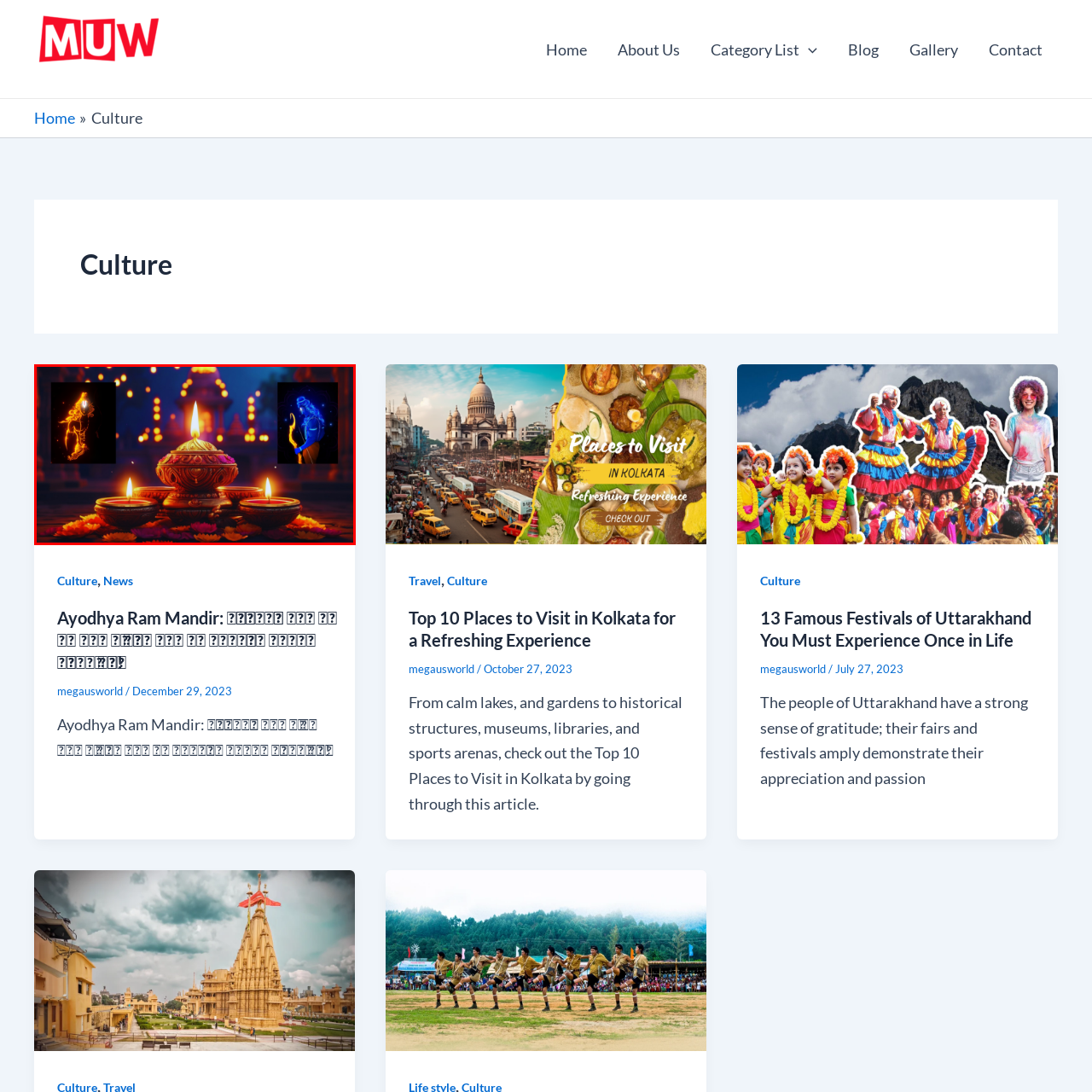What do the illustrations on either side of the lamp represent?
Observe the image within the red bounding box and formulate a detailed response using the visual elements present.

The caption explains that the illustrations on either side of the oil lamp represent divinity, with one figure embodying energy and grace, and the other presenting a serene deity holding a glowing flame, symbolizing light triumphing over darkness.